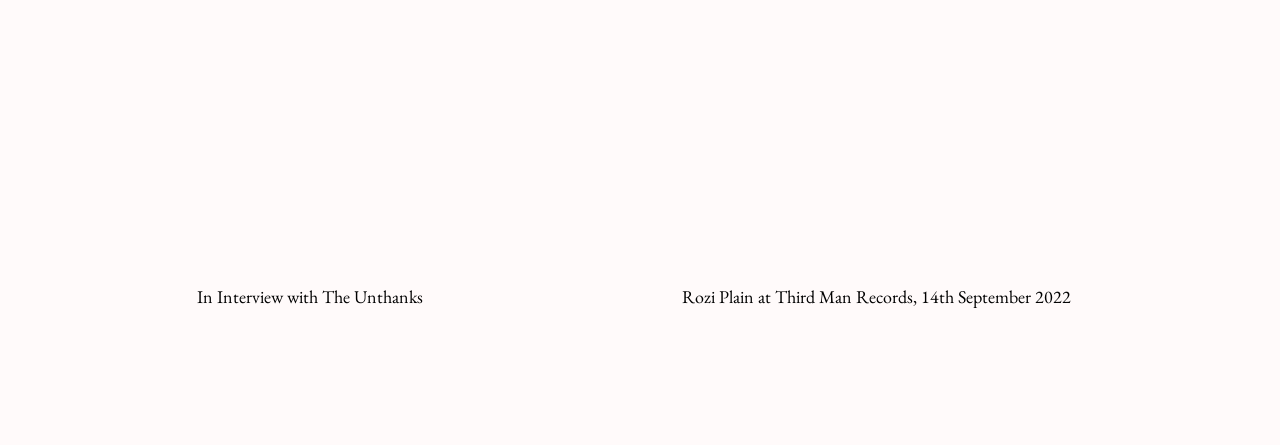Determine the bounding box coordinates for the UI element with the following description: "In Interview with The Unthanks". The coordinates should be four float numbers between 0 and 1, represented as [left, top, right, bottom].

[0.135, 0.02, 0.486, 0.819]